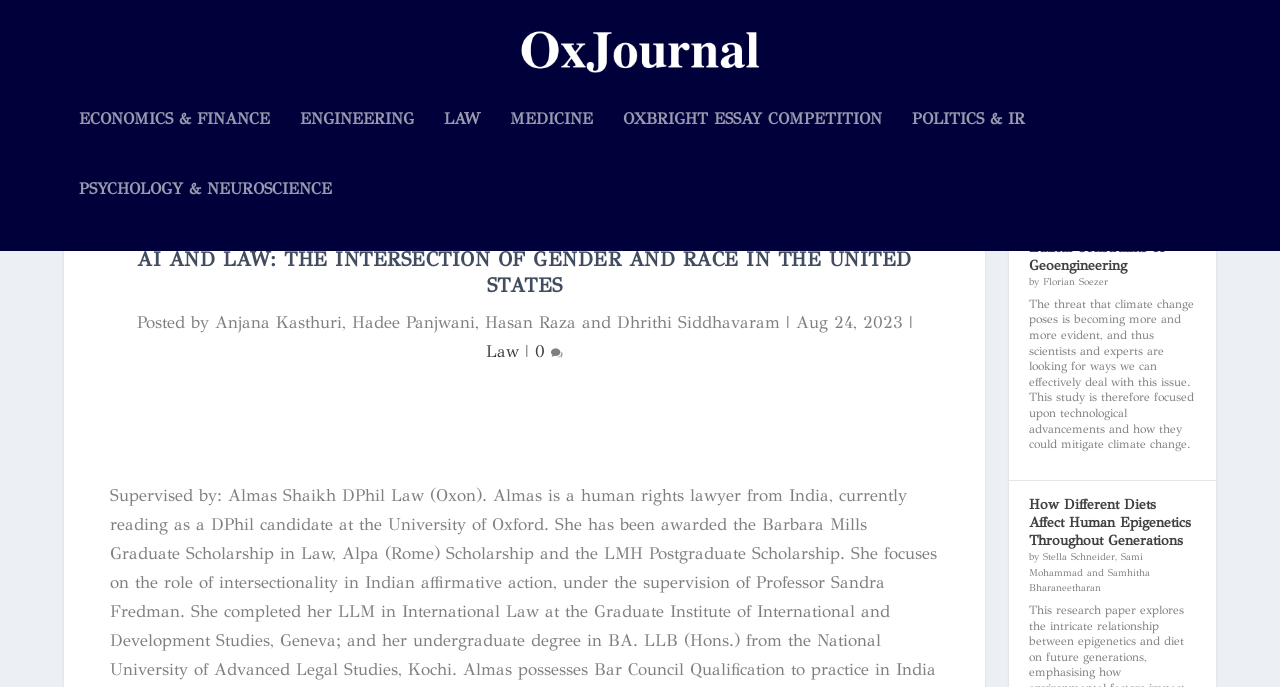What categories are listed on the webpage?
Look at the image and respond with a one-word or short phrase answer.

ECONOMICS & FINANCE, ENGINEERING, LAW, etc.